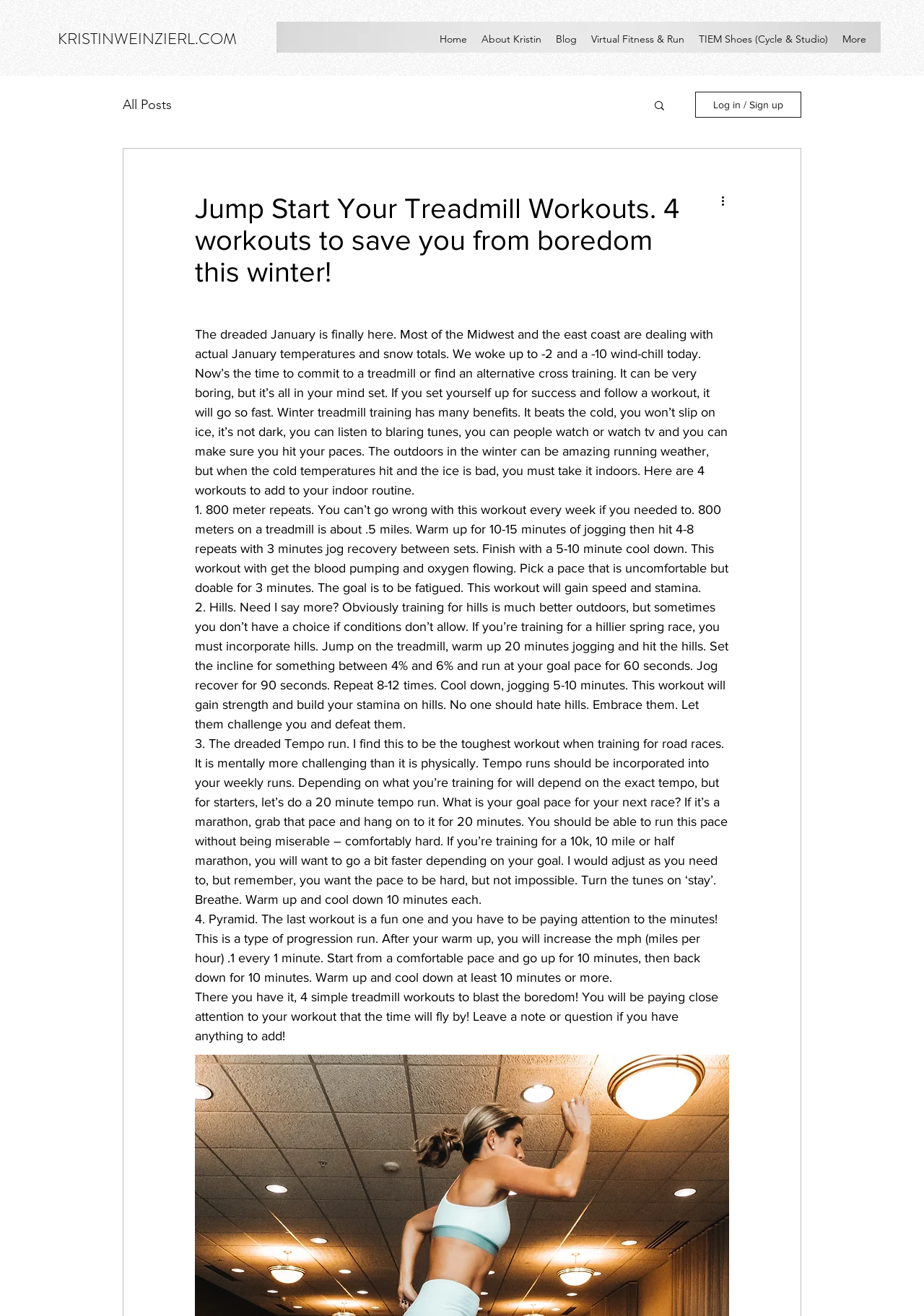Identify the main heading from the webpage and provide its text content.

Jump Start Your Treadmill Workouts. 4 workouts to save you from boredom this winter!